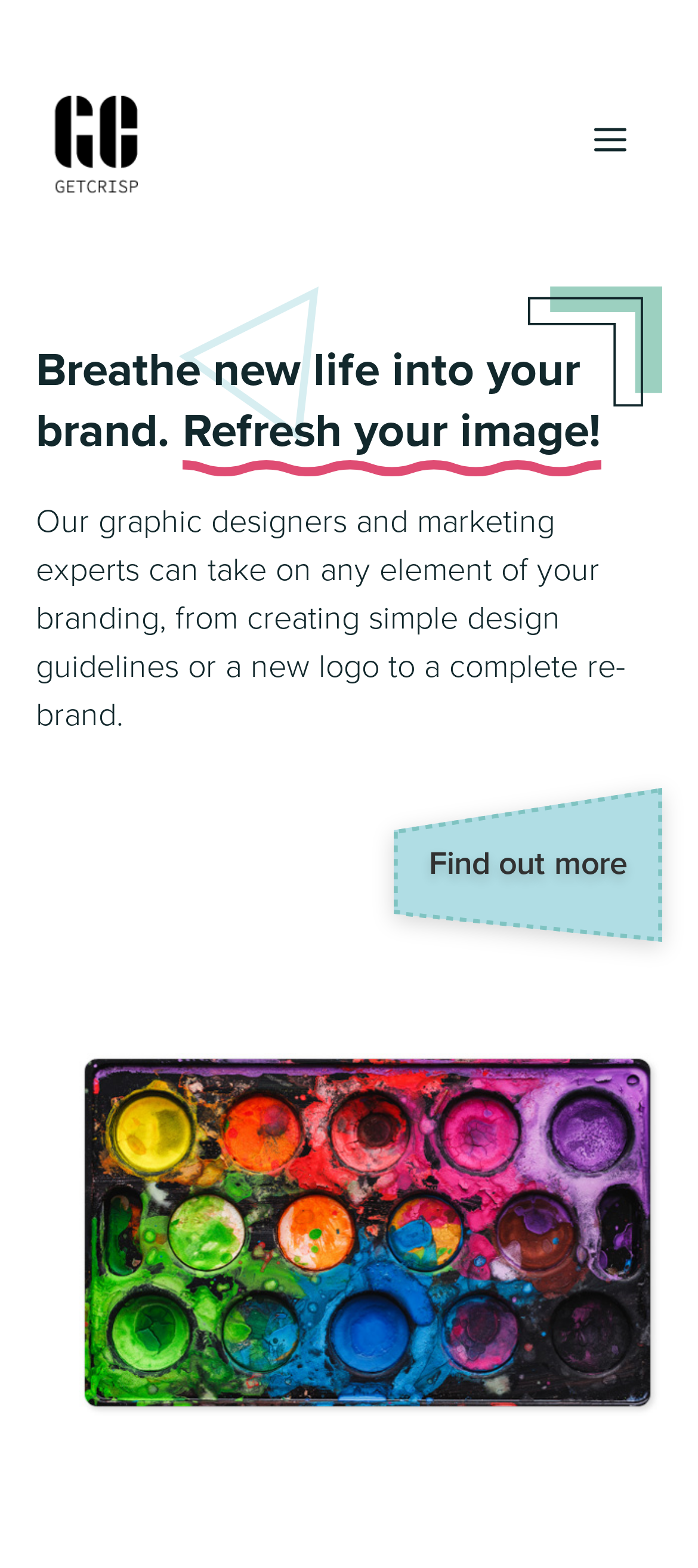What is the name of the company?
Using the image as a reference, answer with just one word or a short phrase.

GetCrisp